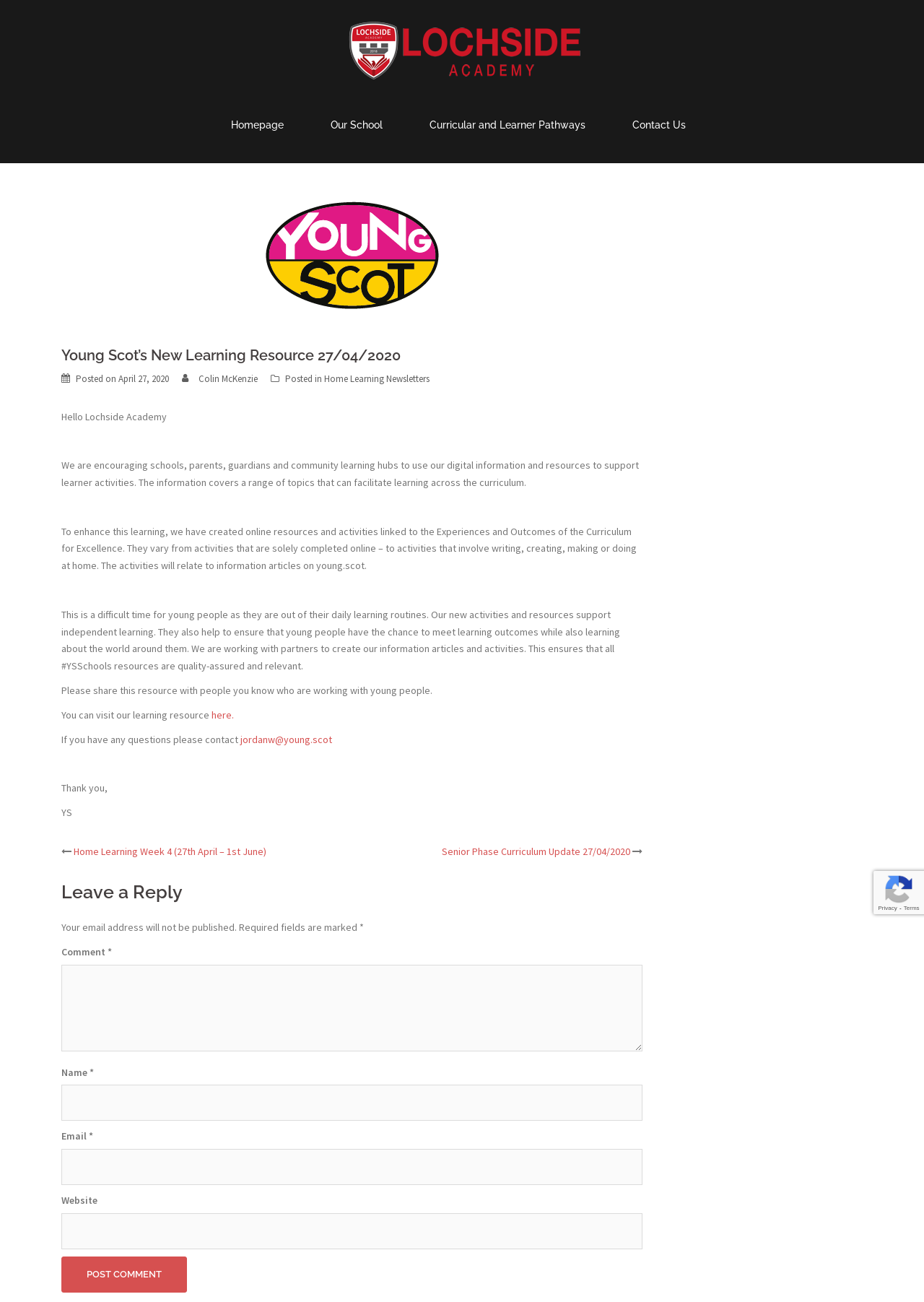What is the email address to contact for questions?
Give a one-word or short-phrase answer derived from the screenshot.

jordanw@young.scot